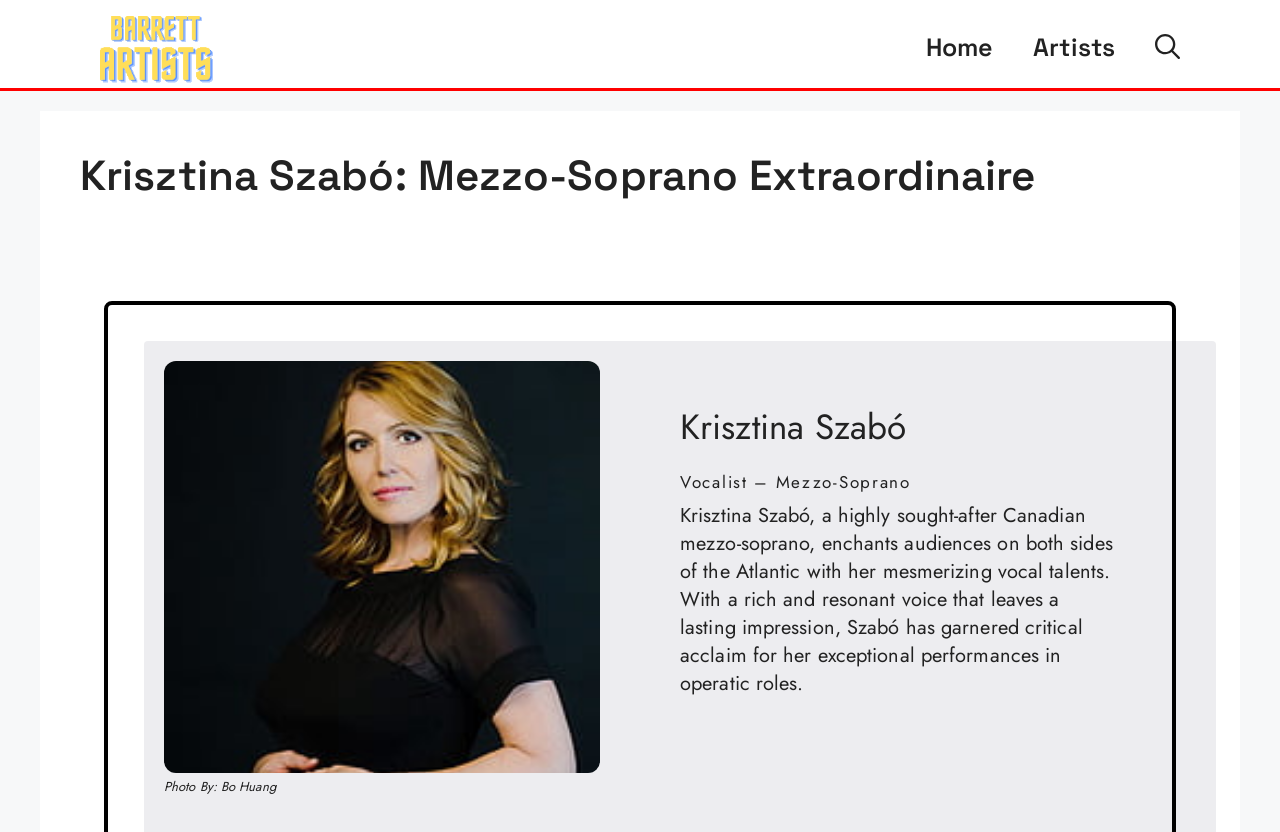What is the text of the webpage's headline?

Krisztina Szabó: Mezzo-Soprano Extraordinaire